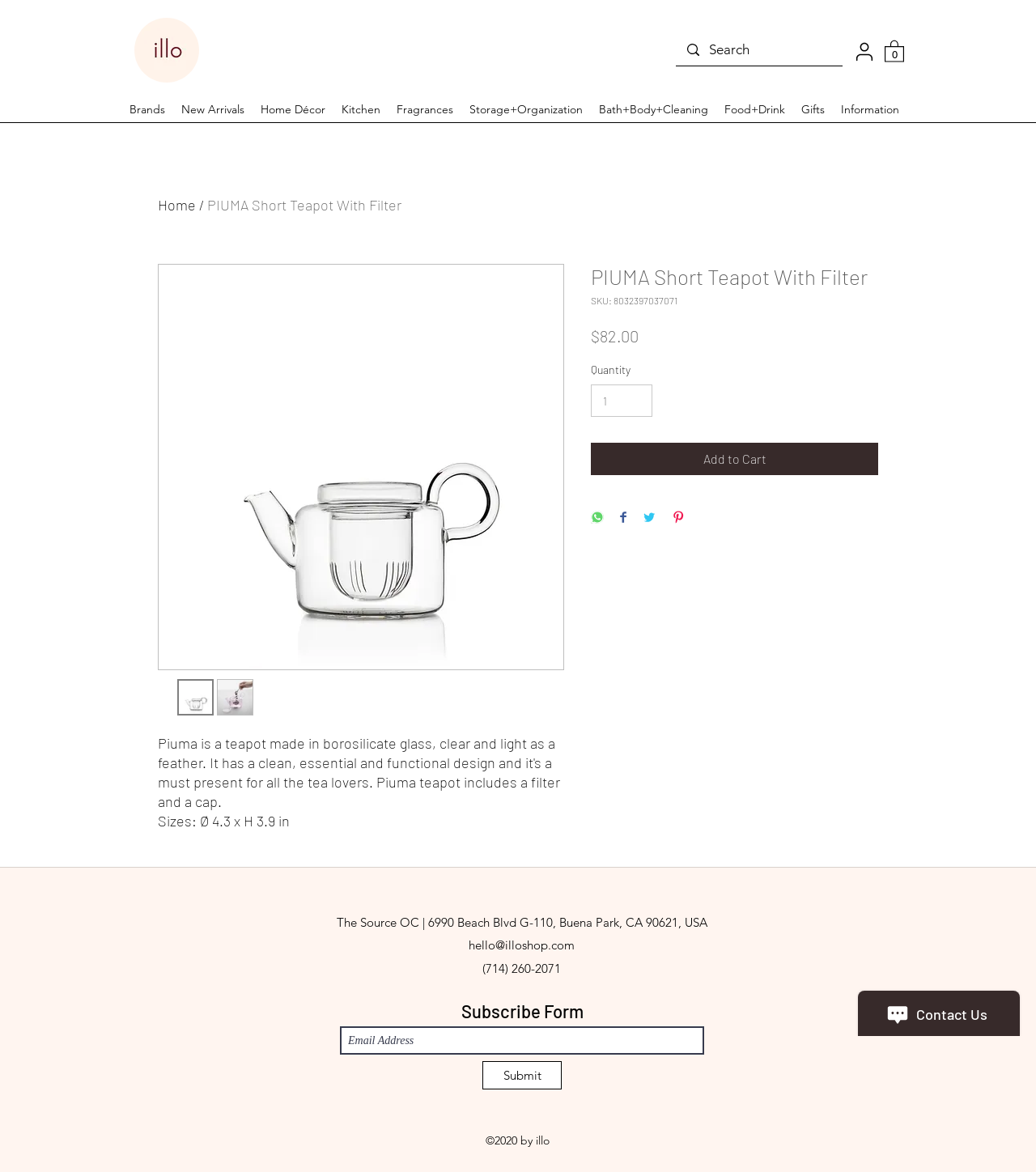Determine the bounding box coordinates of the UI element described by: "input value="1" aria-label="Quantity" value="1"".

[0.57, 0.328, 0.63, 0.356]